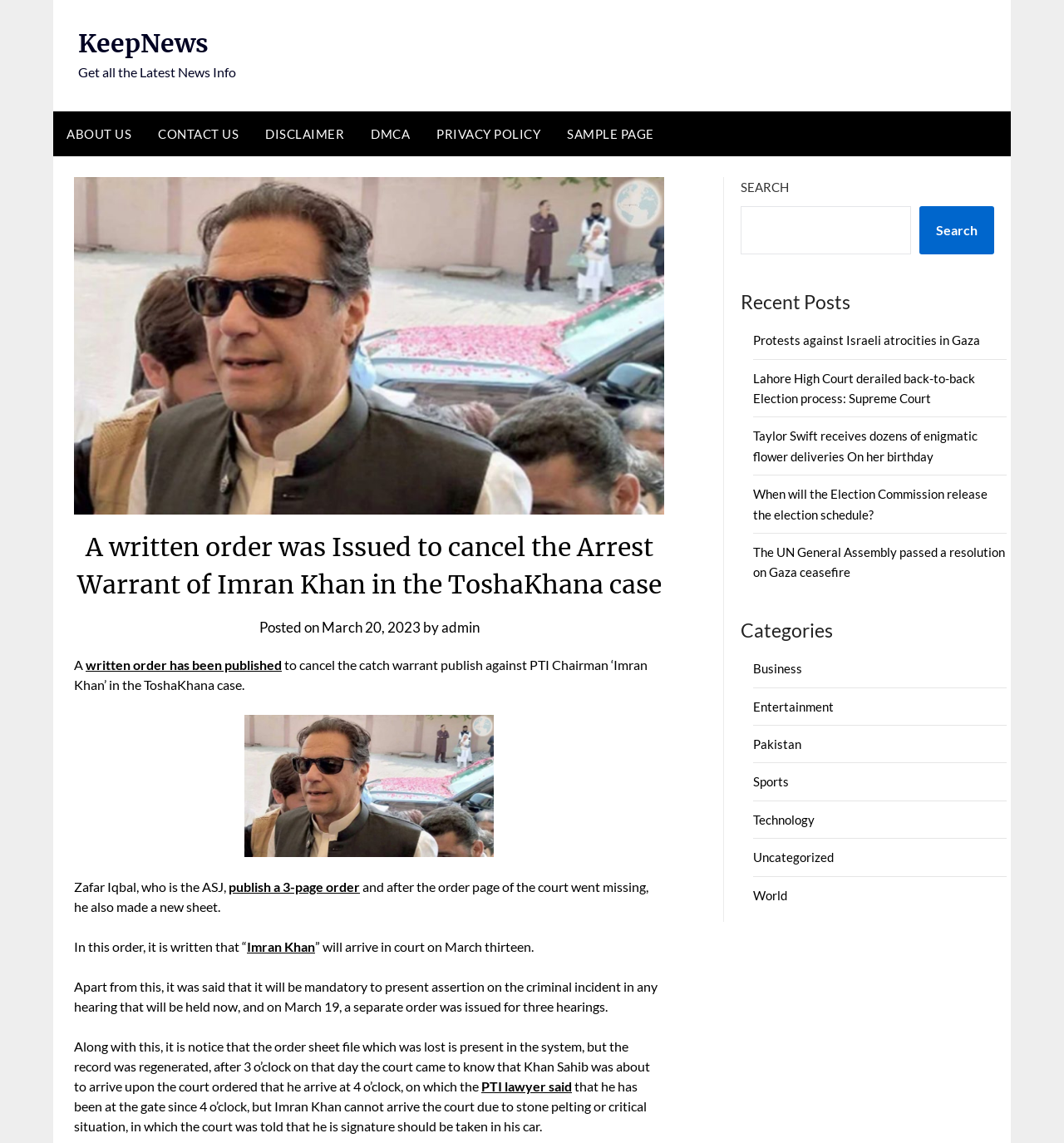Identify the bounding box coordinates of the region that should be clicked to execute the following instruction: "Visit the ABOUT US page".

[0.05, 0.097, 0.136, 0.137]